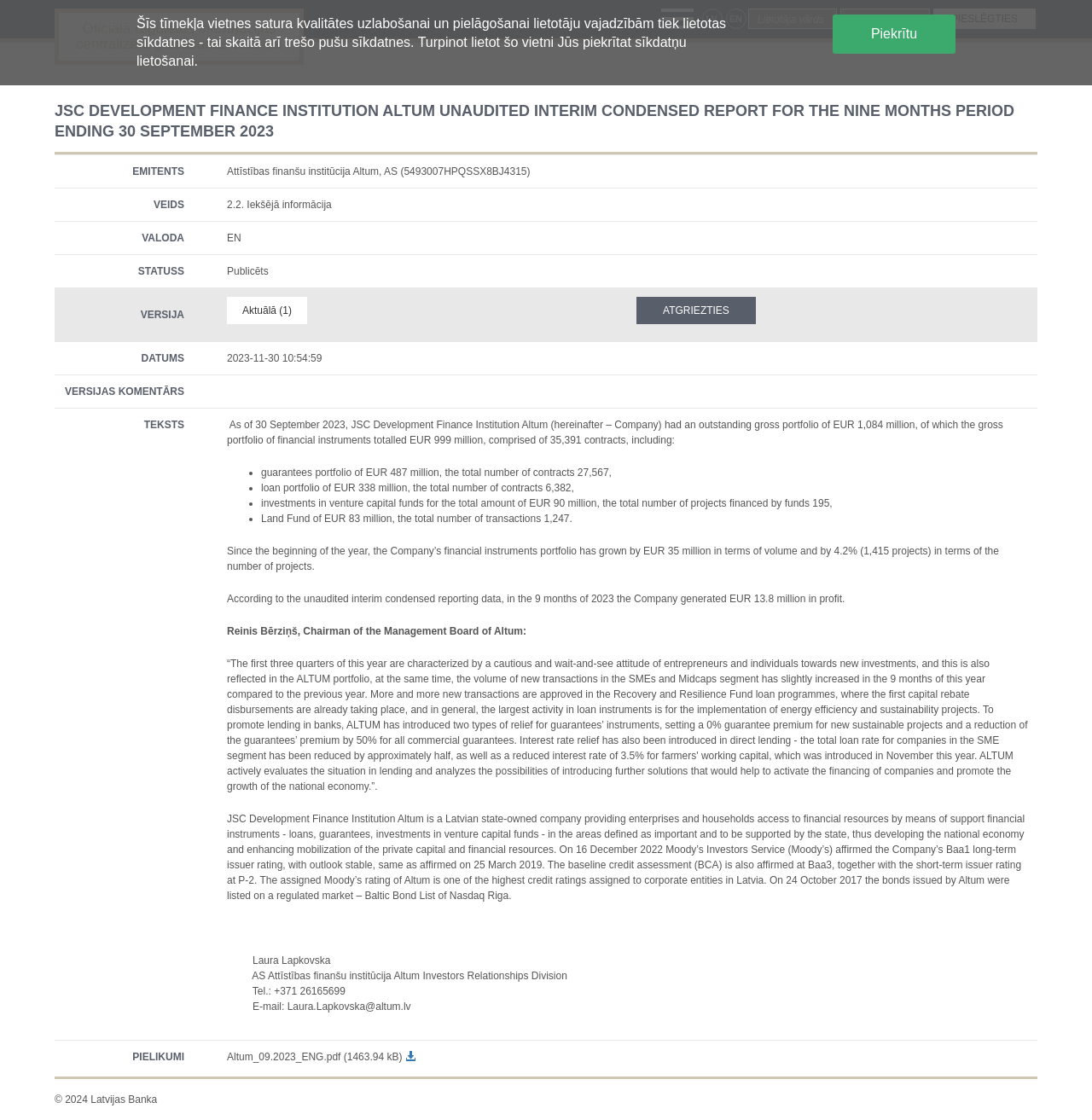Identify the bounding box coordinates of the HTML element based on this description: "Piekrītu".

[0.762, 0.013, 0.875, 0.048]